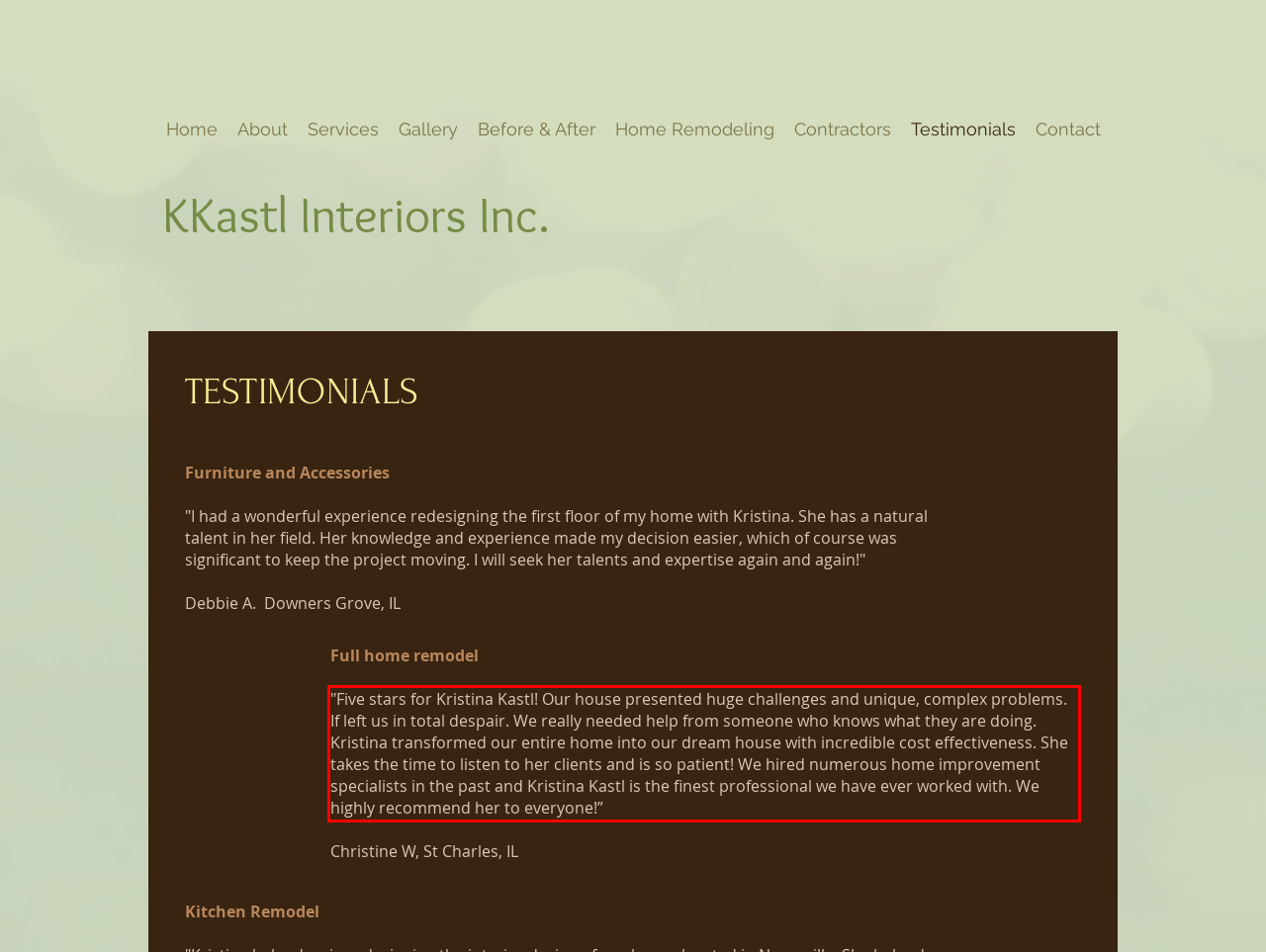Extract and provide the text found inside the red rectangle in the screenshot of the webpage.

"Five stars for Kristina Kastl! Our house presented huge challenges and unique, complex problems. If left us in total despair. We really needed help from someone who knows what they are doing. Kristina transformed our entire home into our dream house with incredible cost effectiveness. She takes the time to listen to her clients and is so patient! We hired numerous home improvement specialists in the past and Kristina Kastl is the finest professional we have ever worked with. We highly recommend her to everyone!”